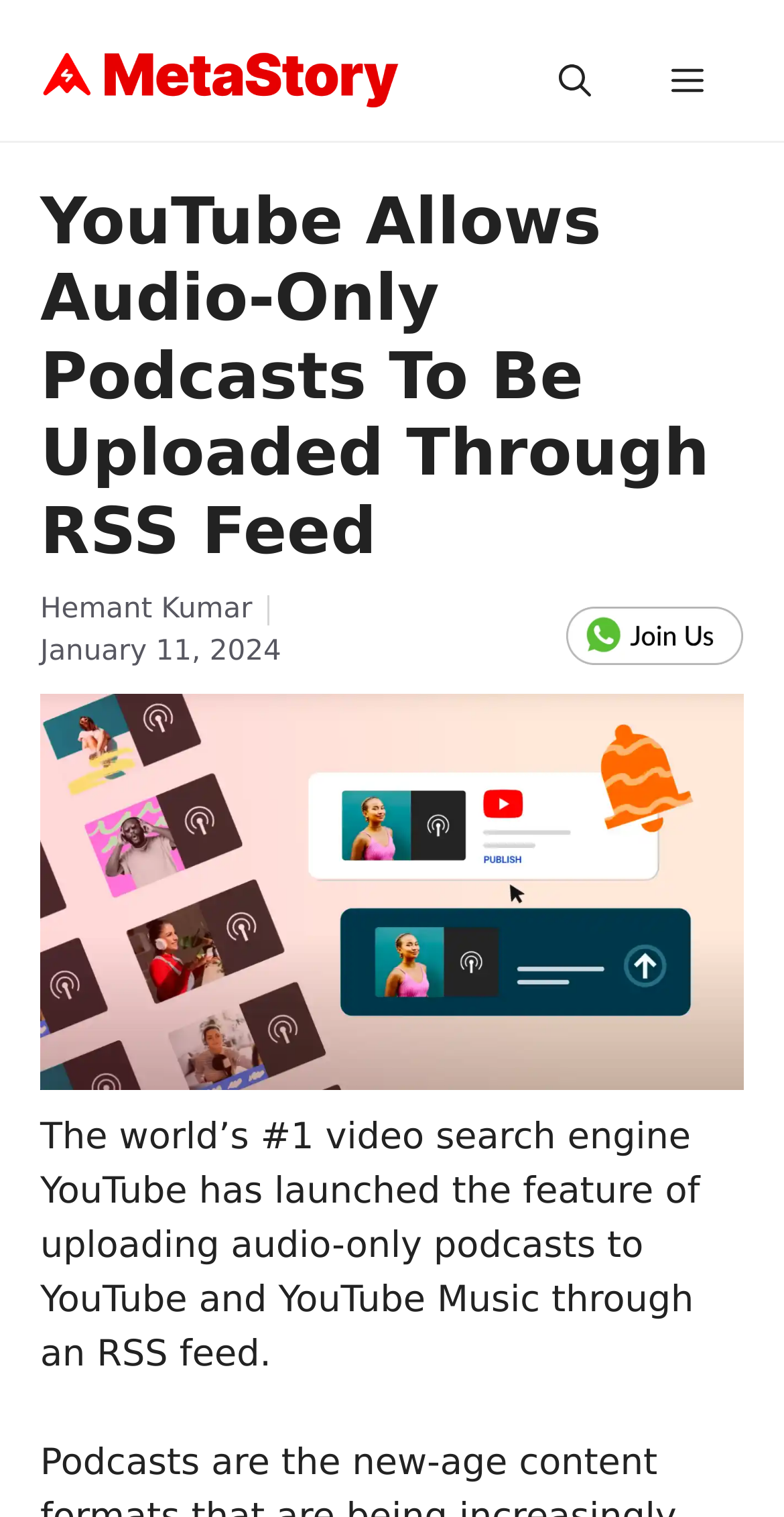Examine the image carefully and respond to the question with a detailed answer: 
What is the topic of the article?

I determined the topic of the article by reading the text present in the figure element, which describes uploading audio podcasts on YouTube through an RSS feed.